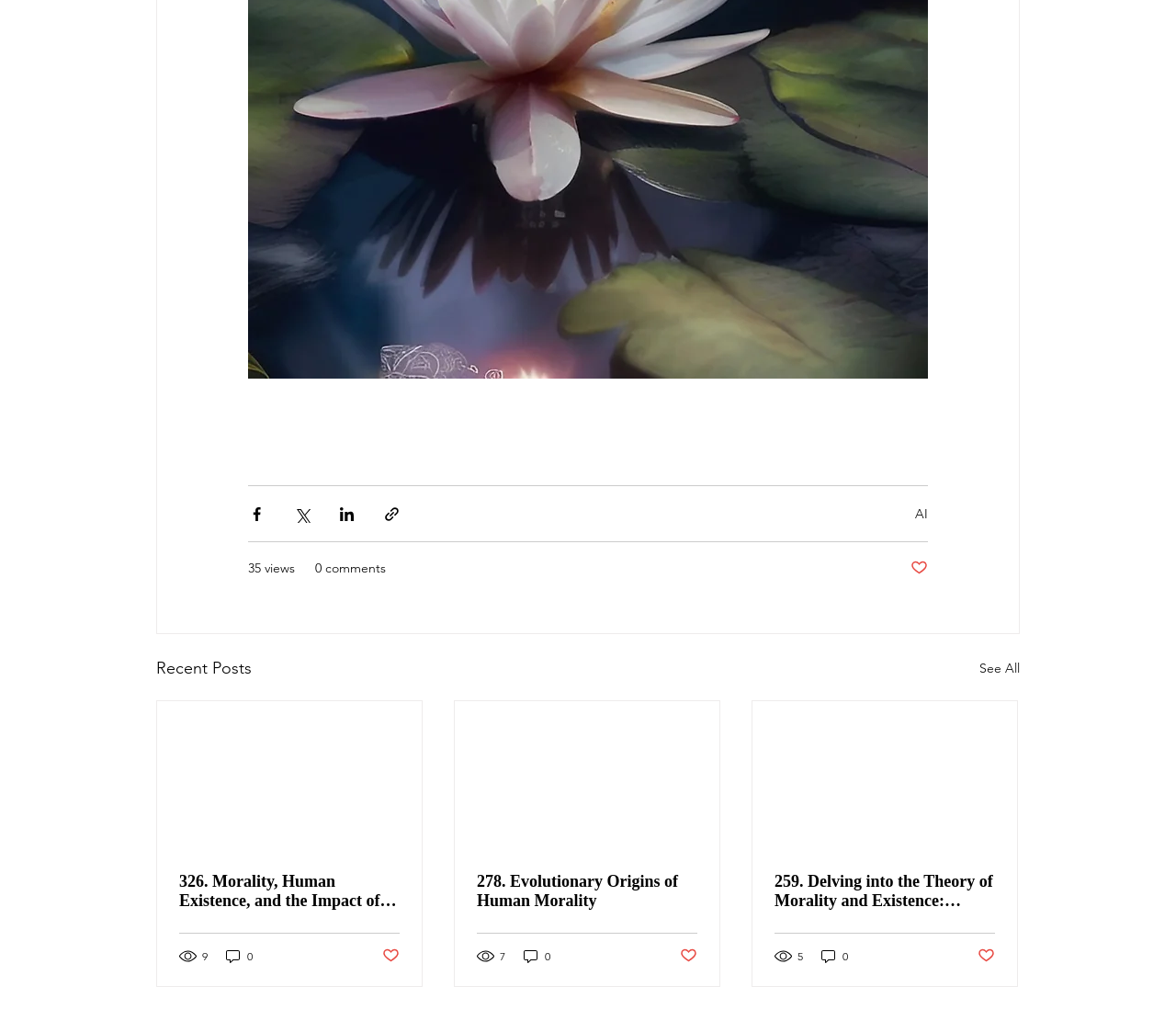What is the purpose of the buttons with social media icons? Analyze the screenshot and reply with just one word or a short phrase.

Sharing posts